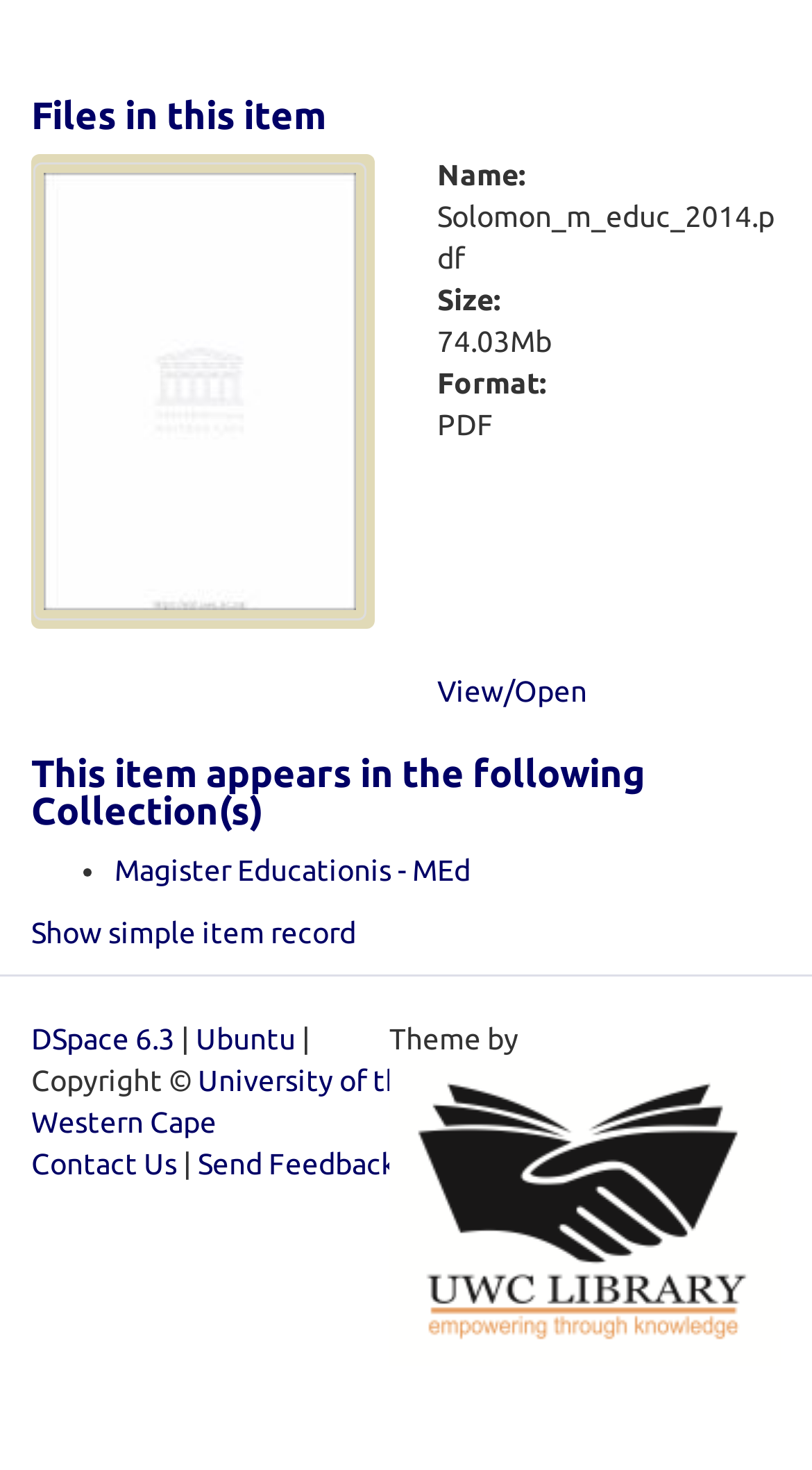Please identify the coordinates of the bounding box that should be clicked to fulfill this instruction: "Contact the university".

[0.038, 0.724, 0.515, 0.775]